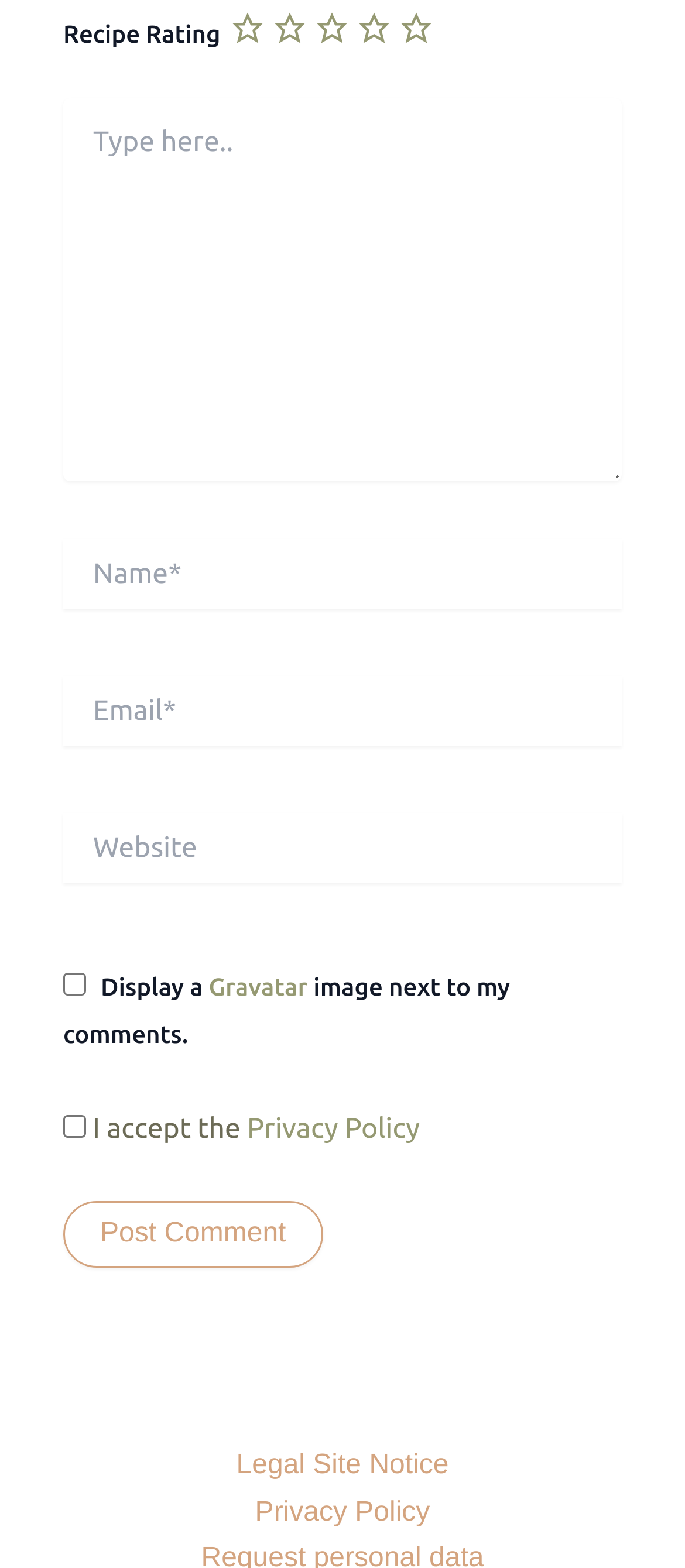Locate the bounding box coordinates of the element's region that should be clicked to carry out the following instruction: "Check the GDPR Checkbox". The coordinates need to be four float numbers between 0 and 1, i.e., [left, top, right, bottom].

[0.092, 0.711, 0.126, 0.726]